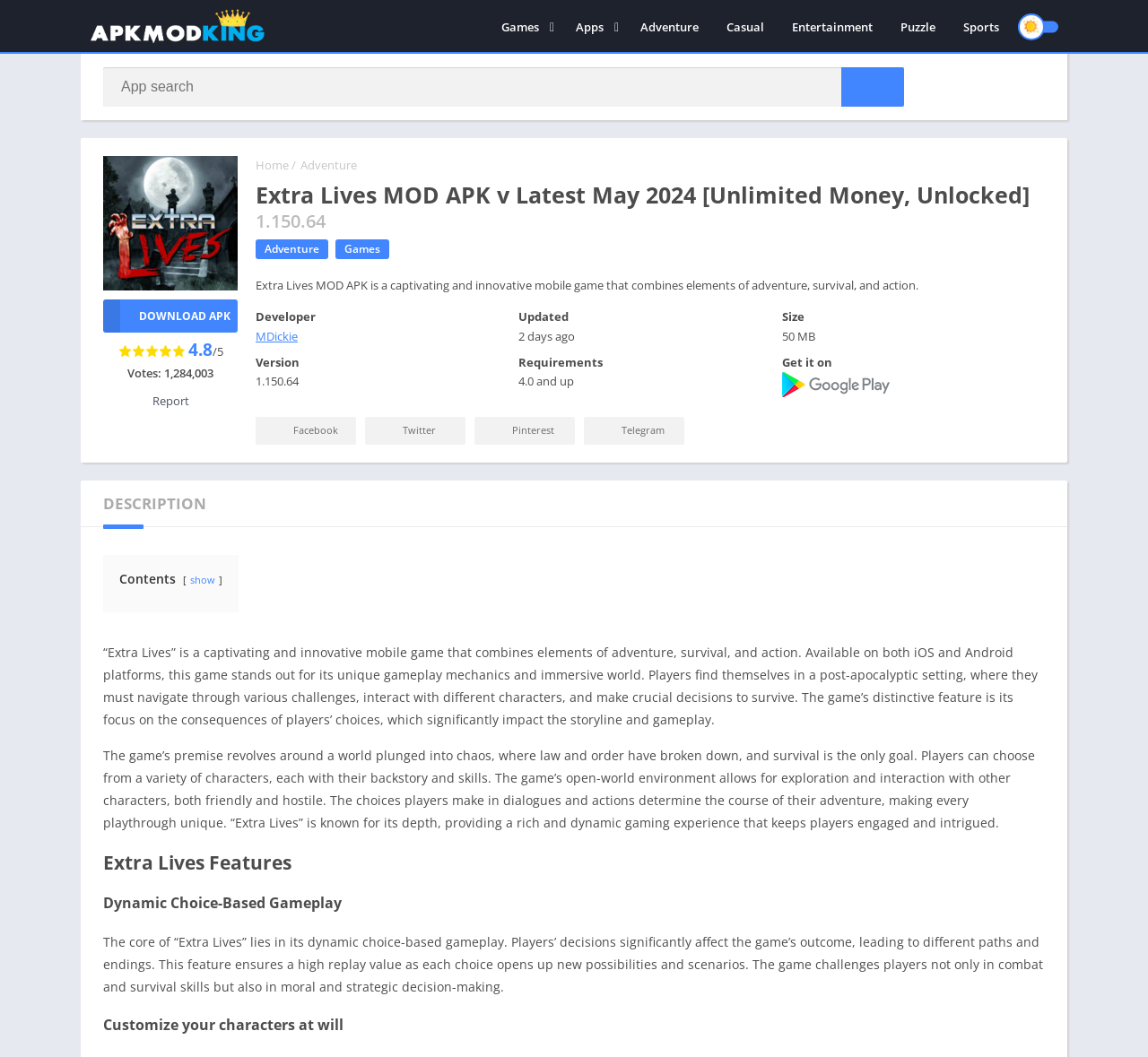Identify the bounding box coordinates for the UI element described as follows: "Strategy". Ensure the coordinates are four float numbers between 0 and 1, formatted as [left, top, right, bottom].

[0.425, 0.117, 0.566, 0.142]